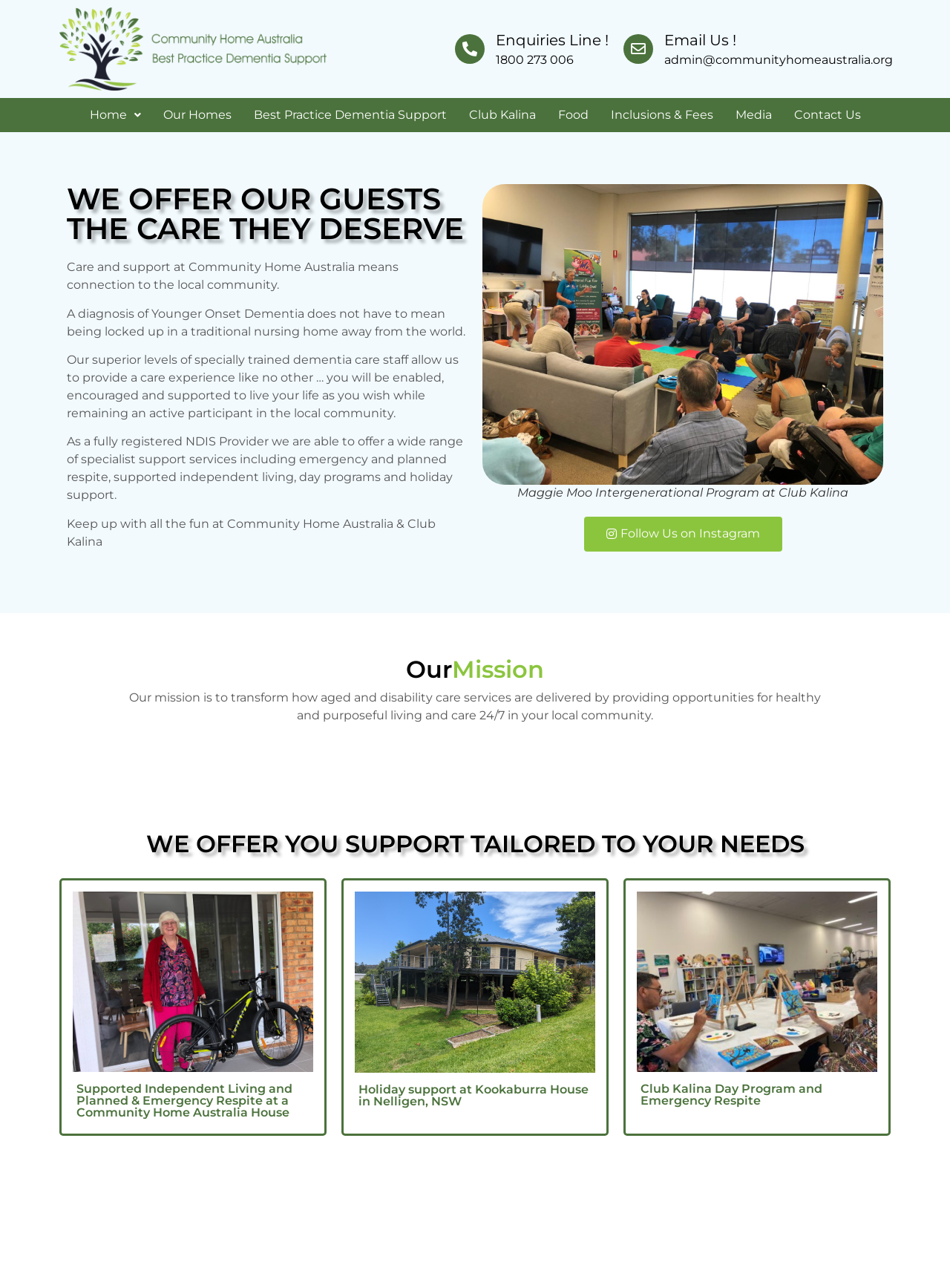What is the phone number for enquiries?
Can you provide an in-depth and detailed response to the question?

The phone number for enquiries is mentioned on the webpage, specifically in the section with the link 'Enquiries Line!' and the StaticText '1800 273 006'.